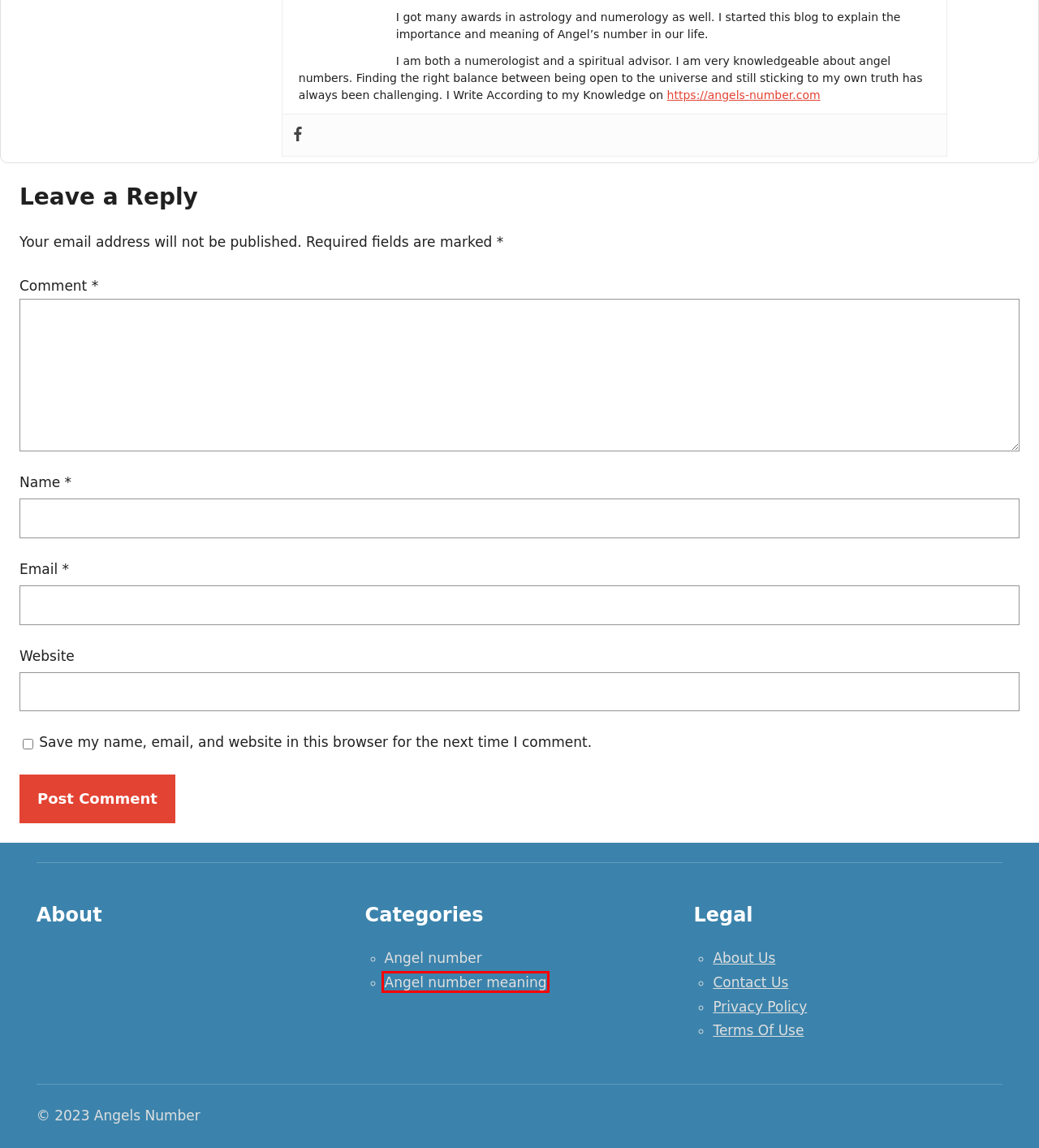You have a screenshot showing a webpage with a red bounding box highlighting an element. Choose the webpage description that best fits the new webpage after clicking the highlighted element. The descriptions are:
A. Angels Number
B. Contact Us
C. Angel number
D. 8 Angel Number Meaning: Love, Twin Flame & More
E. About Us
F. Privacy Policy
G. Angel number meaning
H. Terms Of Use

G